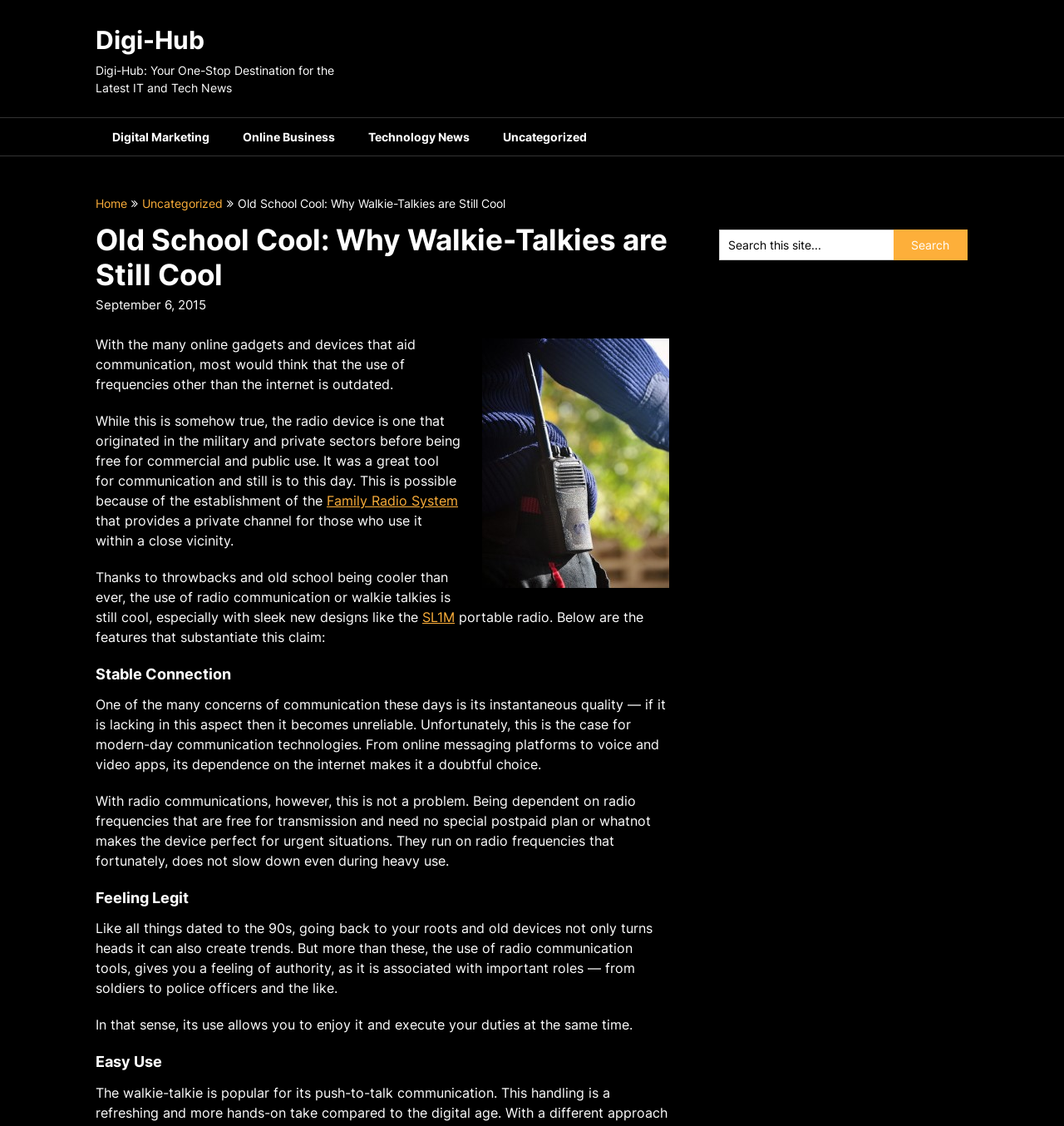Please identify the bounding box coordinates of where to click in order to follow the instruction: "Learn about the 'SL1M' portable radio".

[0.397, 0.541, 0.427, 0.555]